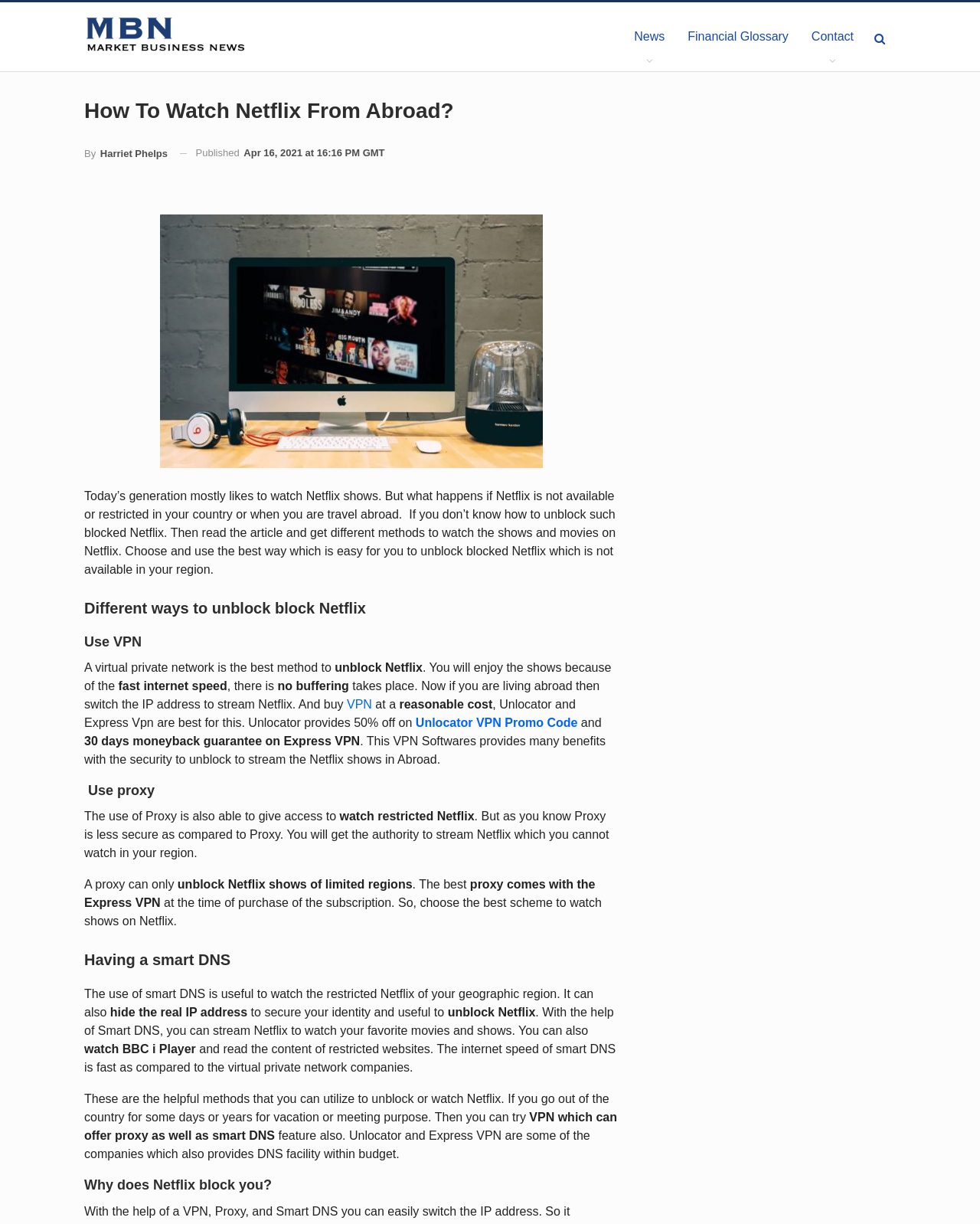What is the author of this article?
Using the visual information, answer the question in a single word or phrase.

Harriet Phelps